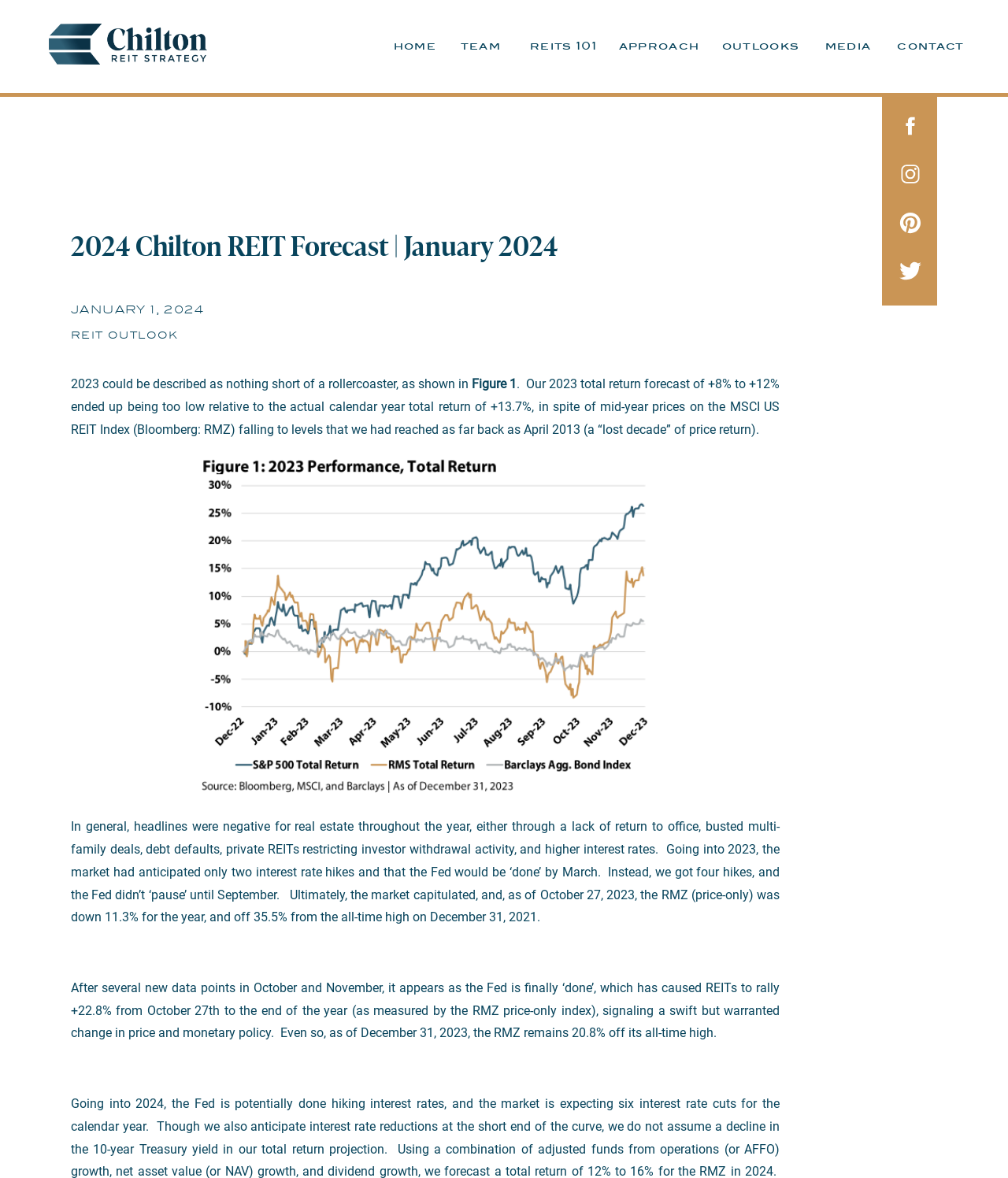Locate the bounding box coordinates of the clickable area needed to fulfill the instruction: "Contact us".

None